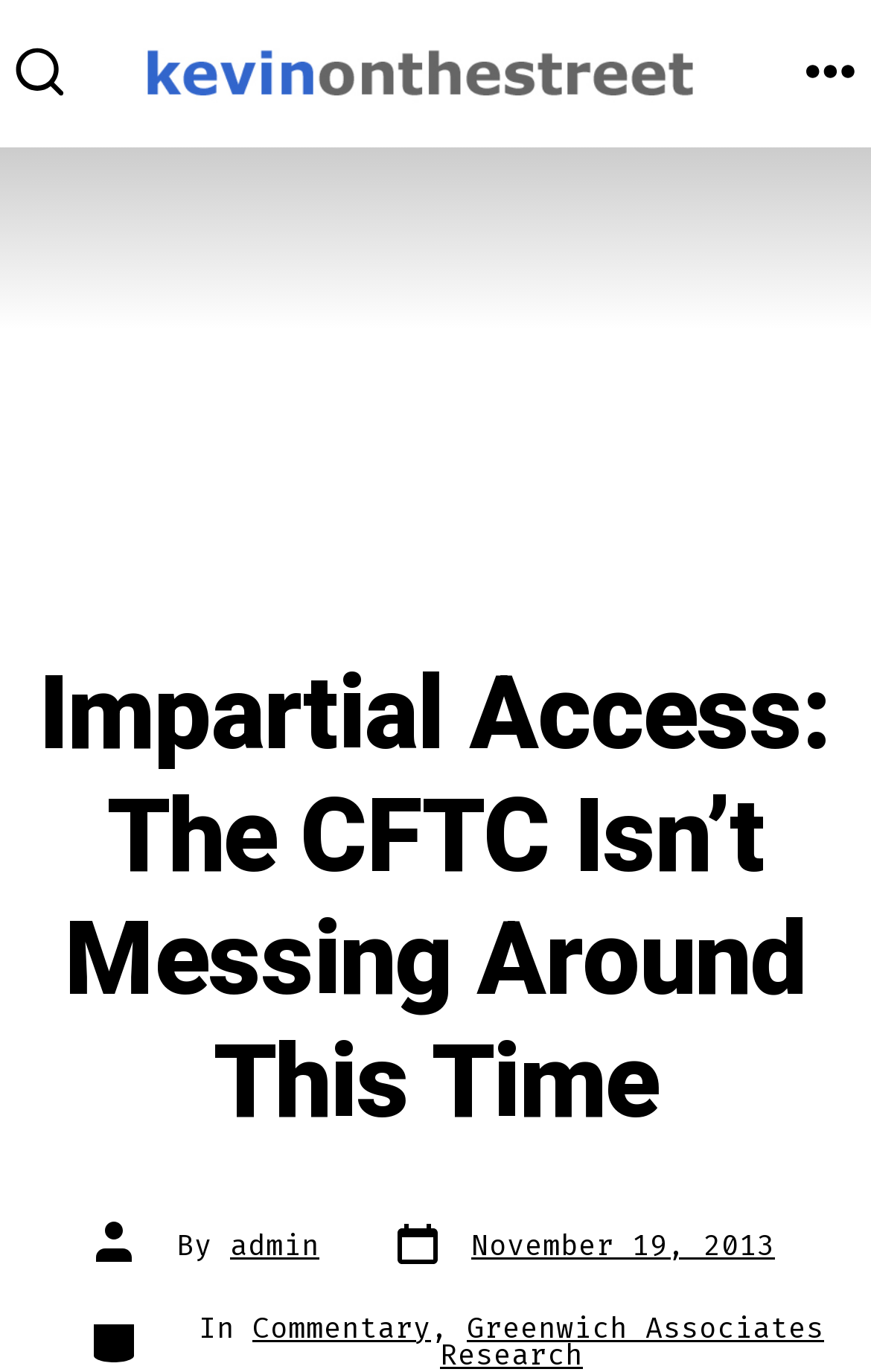Provide the bounding box coordinates for the UI element that is described as: "alt="Kevin on the Street"".

[0.164, 0.031, 0.805, 0.076]